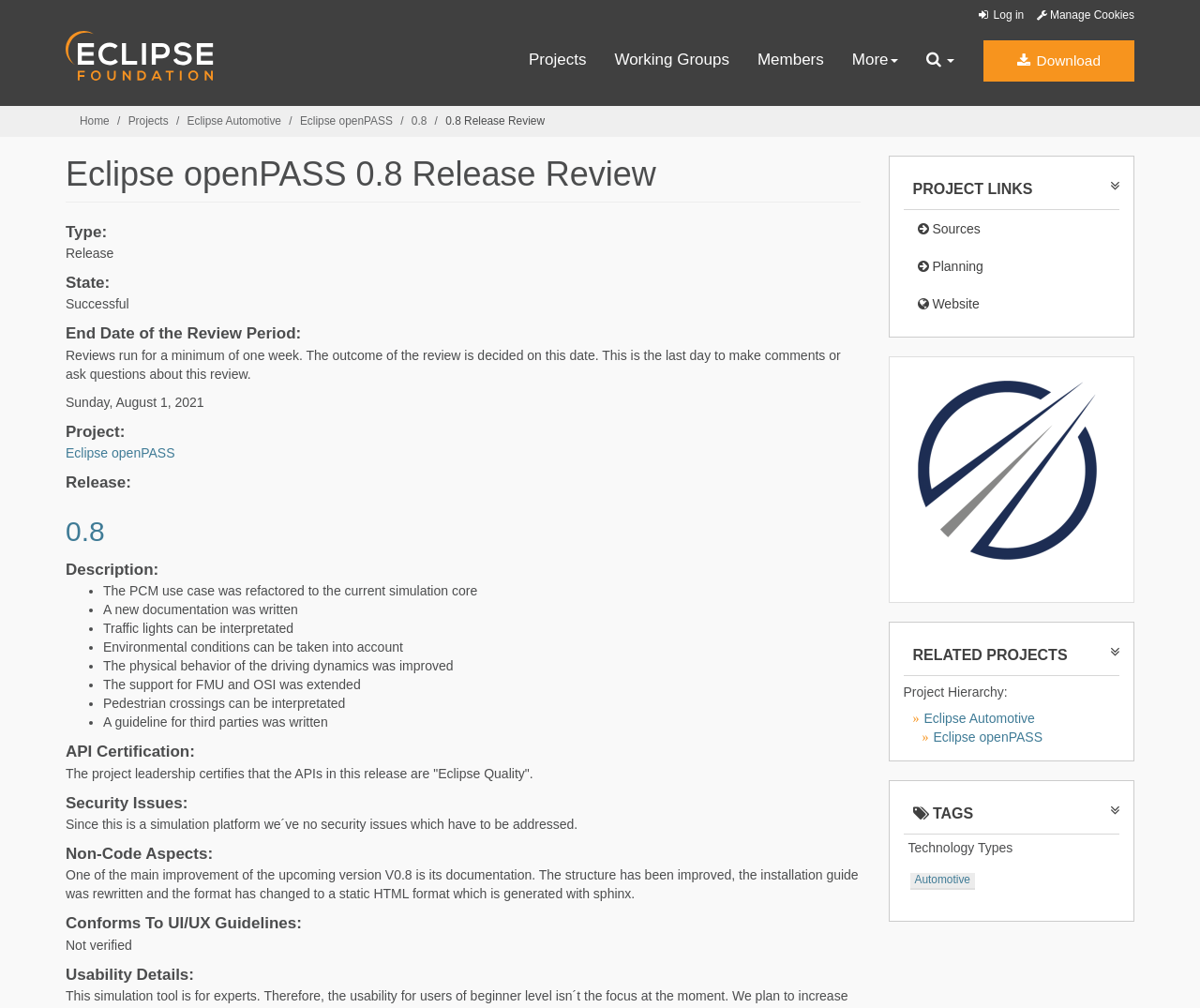Please examine the image and answer the question with a detailed explanation:
What is the main improvement of the upcoming version V0.8?

I found the answer by looking at the 'Non-Code Aspects:' section of the review details, which is located under the 'Eclipse openPASS 0.8 Release Review' heading. The text 'One of the main improvement of the upcoming version V0.8 is its documentation.' indicates that the main improvement is related to documentation.